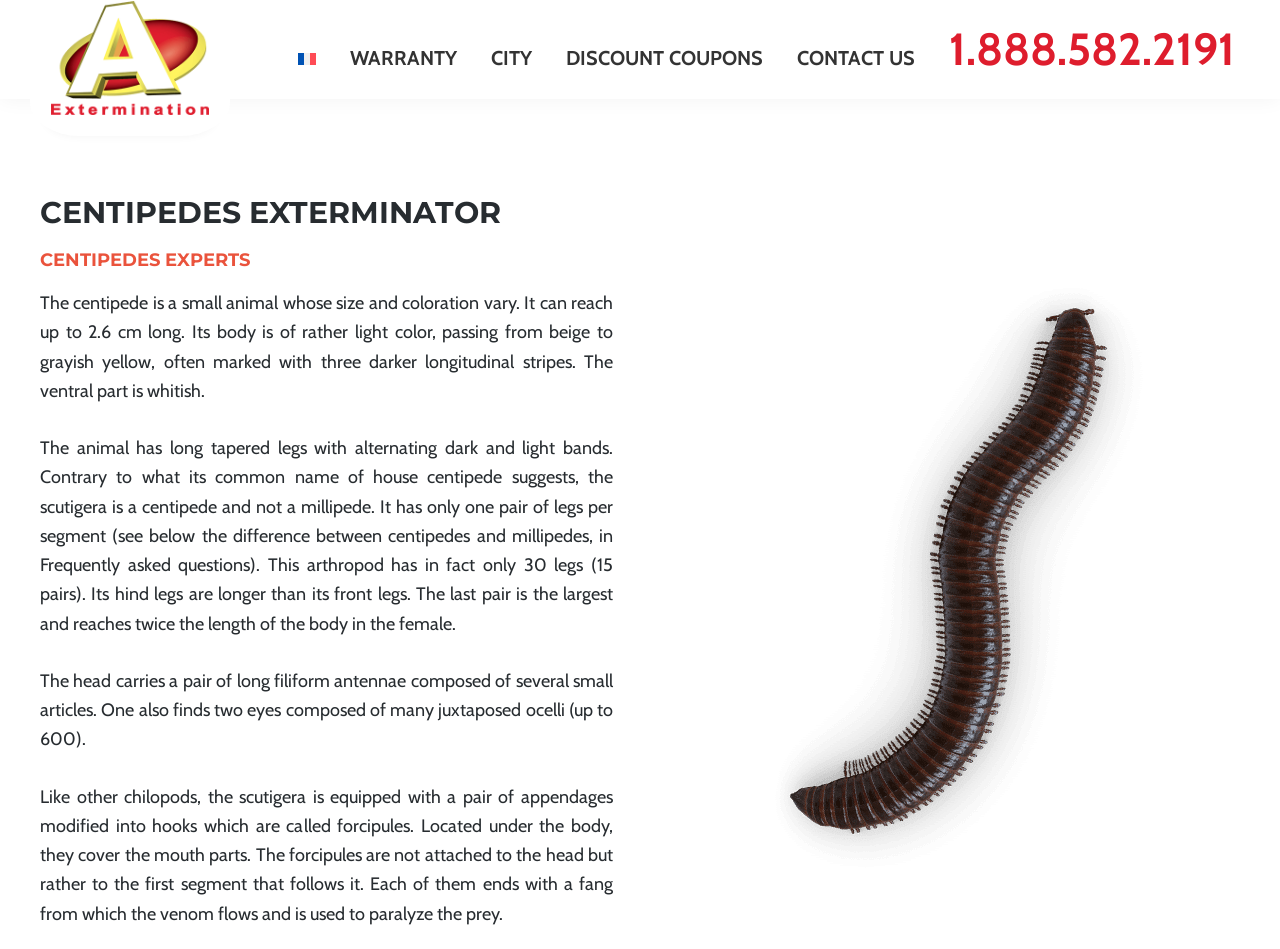What is the color of the ventral part of a centipede?
From the image, respond with a single word or phrase.

whitish